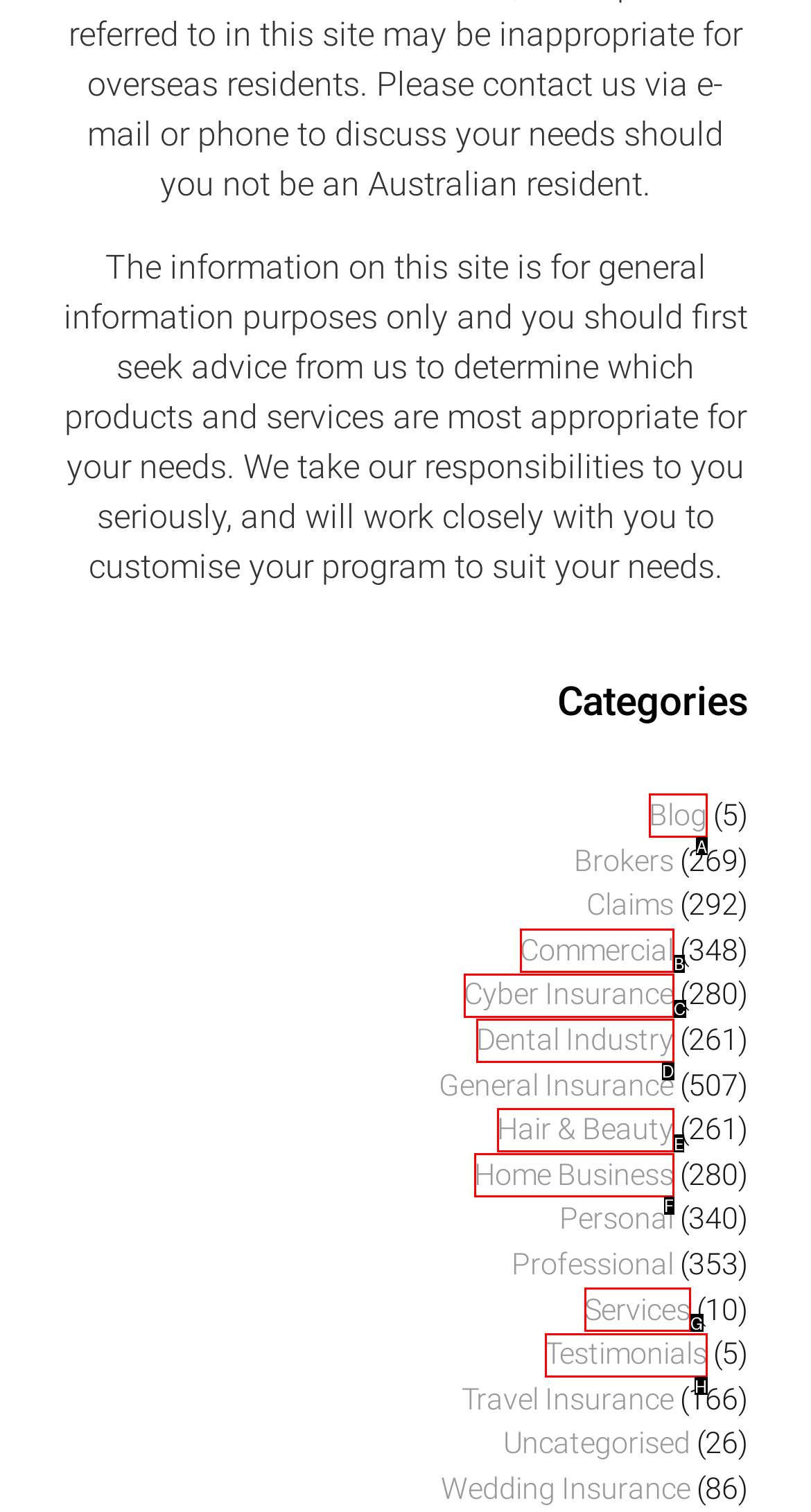To complete the instruction: Read Testimonials, which HTML element should be clicked?
Respond with the option's letter from the provided choices.

H